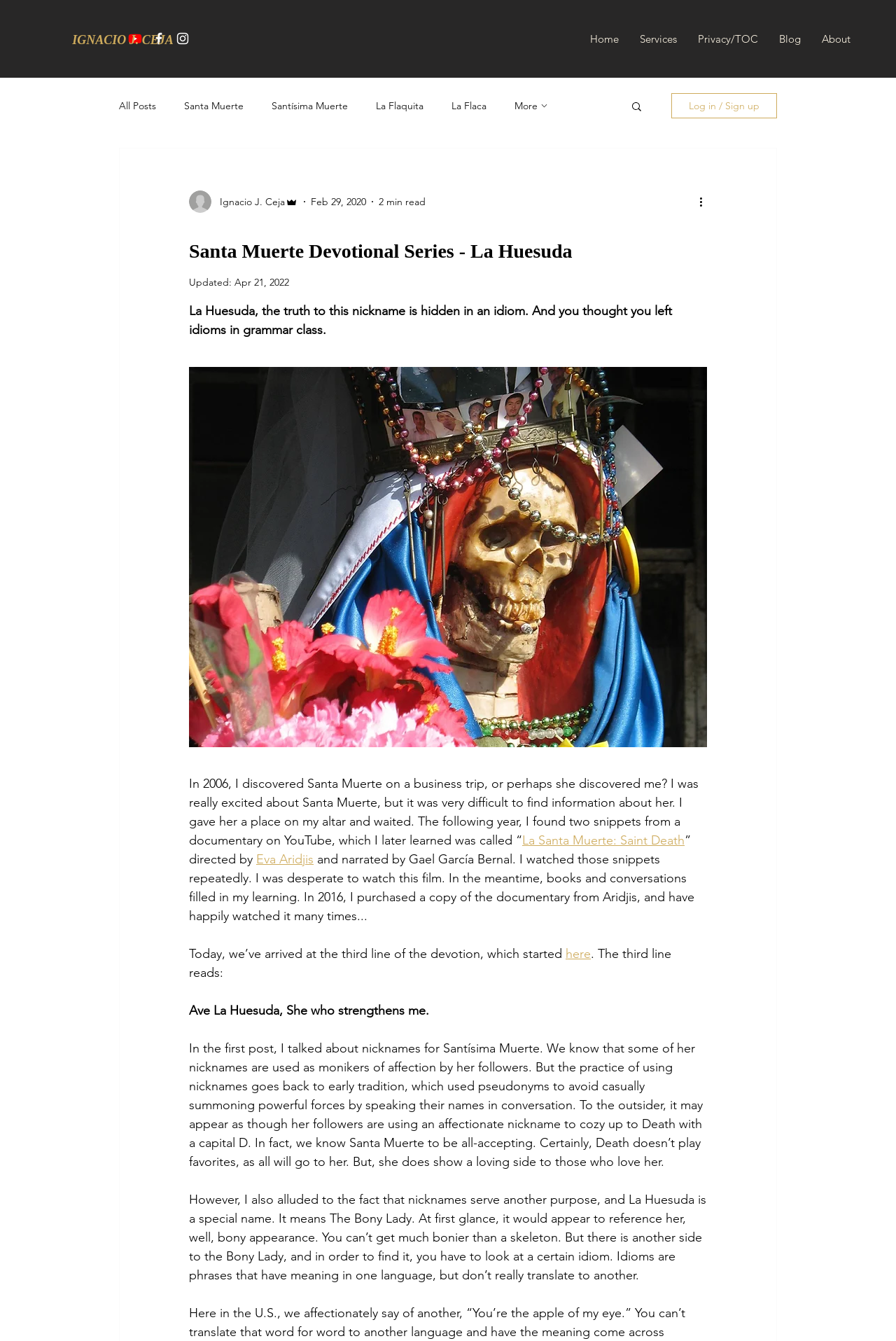How long does it take to read the blog post? From the image, respond with a single word or brief phrase.

2 min